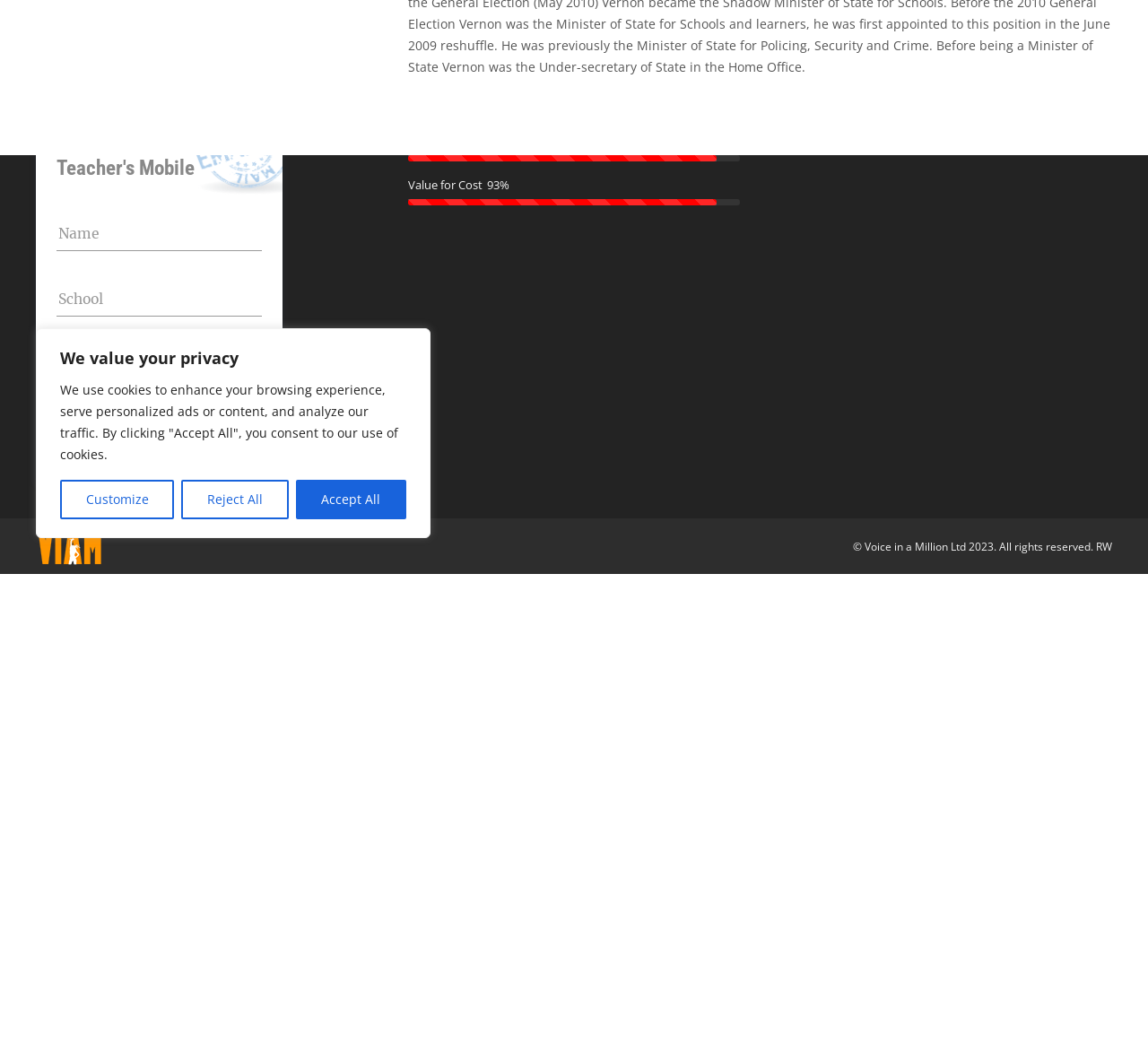Identify the bounding box coordinates for the UI element described as follows: Go to Top. Use the format (top-left x, top-left y, bottom-right x, bottom-right y) and ensure all values are floating point numbers between 0 and 1.

[0.961, 0.507, 0.992, 0.542]